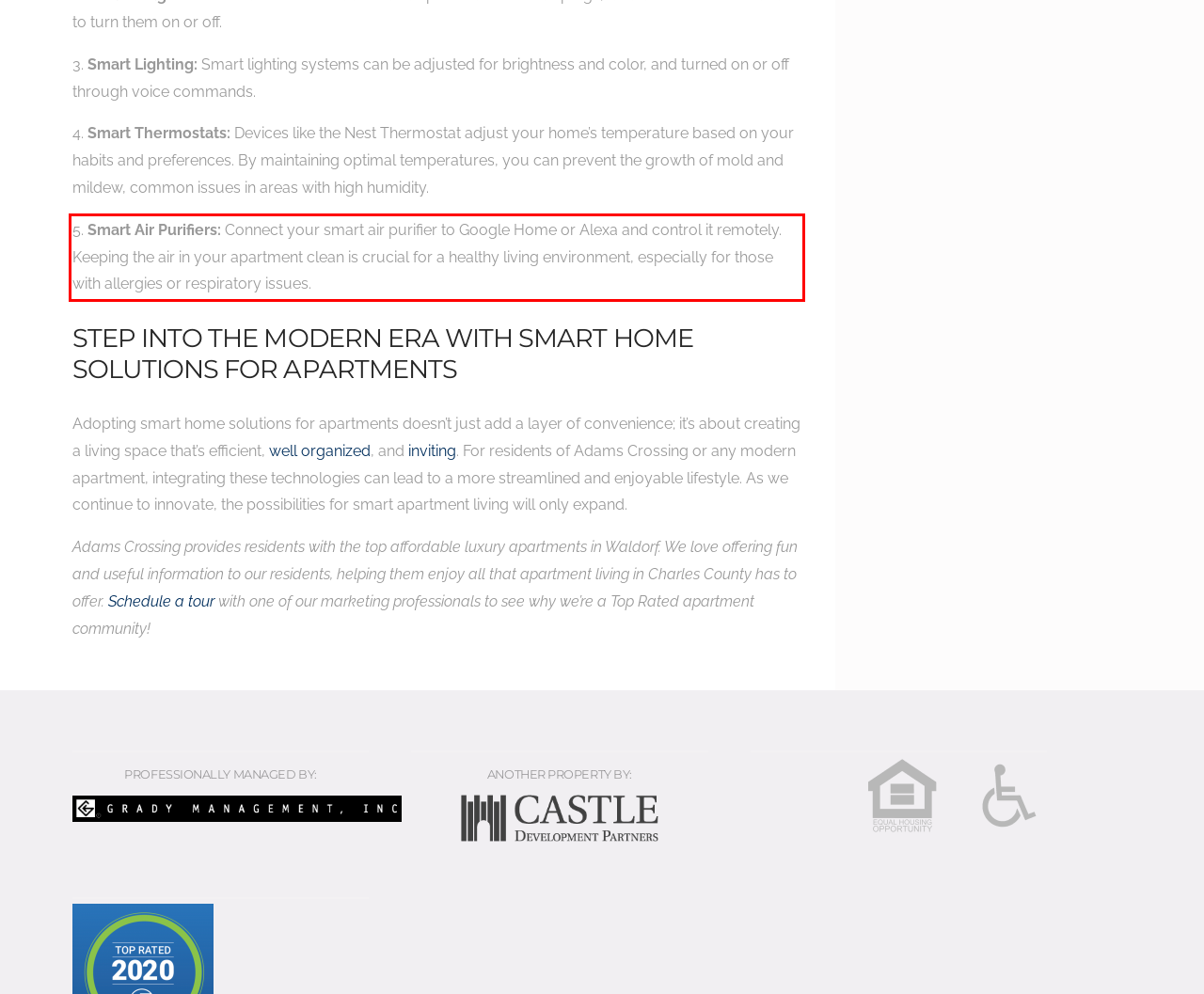You have a screenshot of a webpage with a red bounding box. Identify and extract the text content located inside the red bounding box.

5. Smart Air Purifiers: Connect your smart air purifier to Google Home or Alexa and control it remotely. Keeping the air in your apartment clean is crucial for a healthy living environment, especially for those with allergies or respiratory issues.